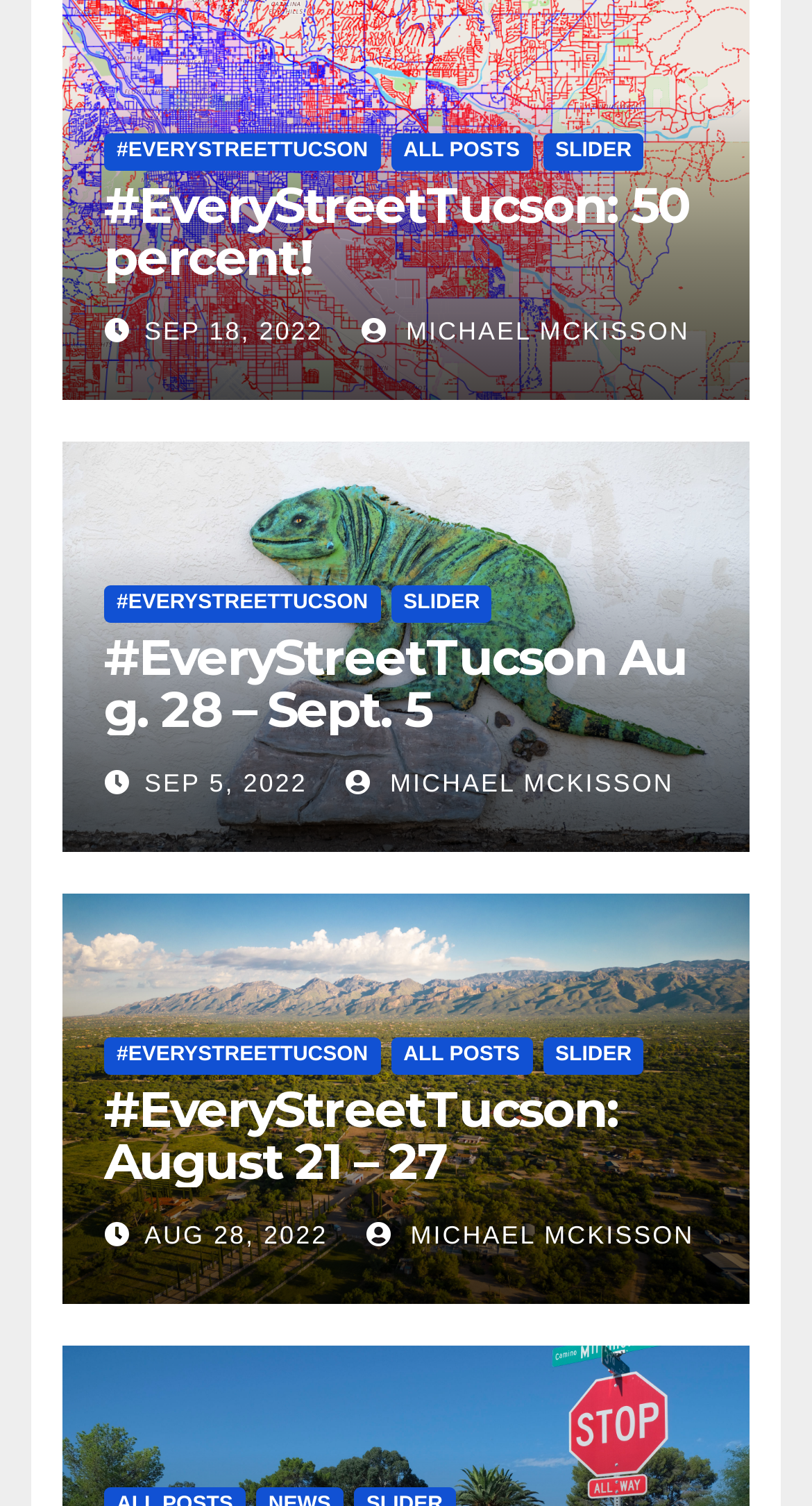Please determine the bounding box coordinates of the element to click in order to execute the following instruction: "view post details". The coordinates should be four float numbers between 0 and 1, specified as [left, top, right, bottom].

[0.128, 0.119, 0.872, 0.189]